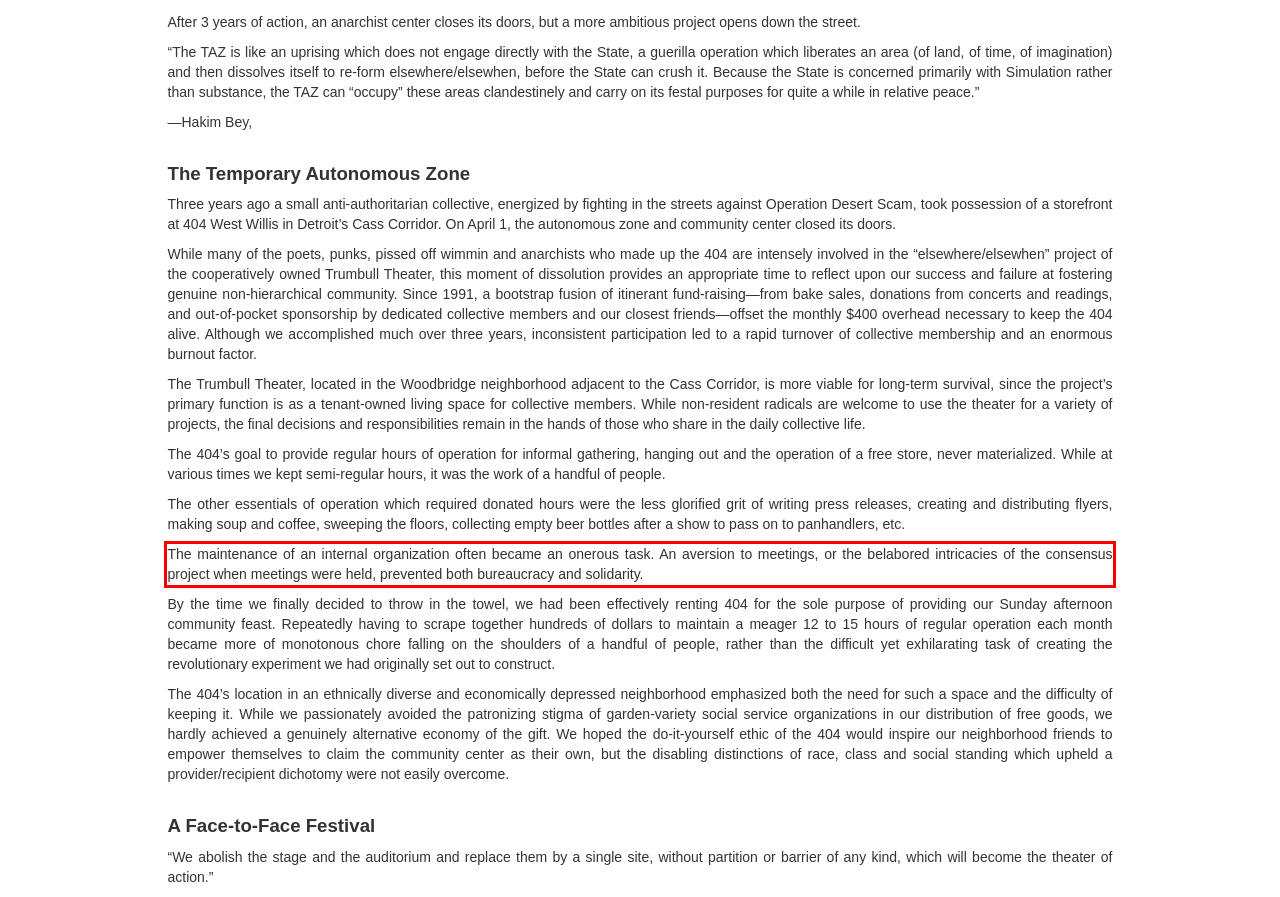Please identify the text within the red rectangular bounding box in the provided webpage screenshot.

The maintenance of an internal organization often became an onerous task. An aversion to meetings, or the belabored intricacies of the consensus project when meetings were held, prevented both bureaucracy and solidarity.